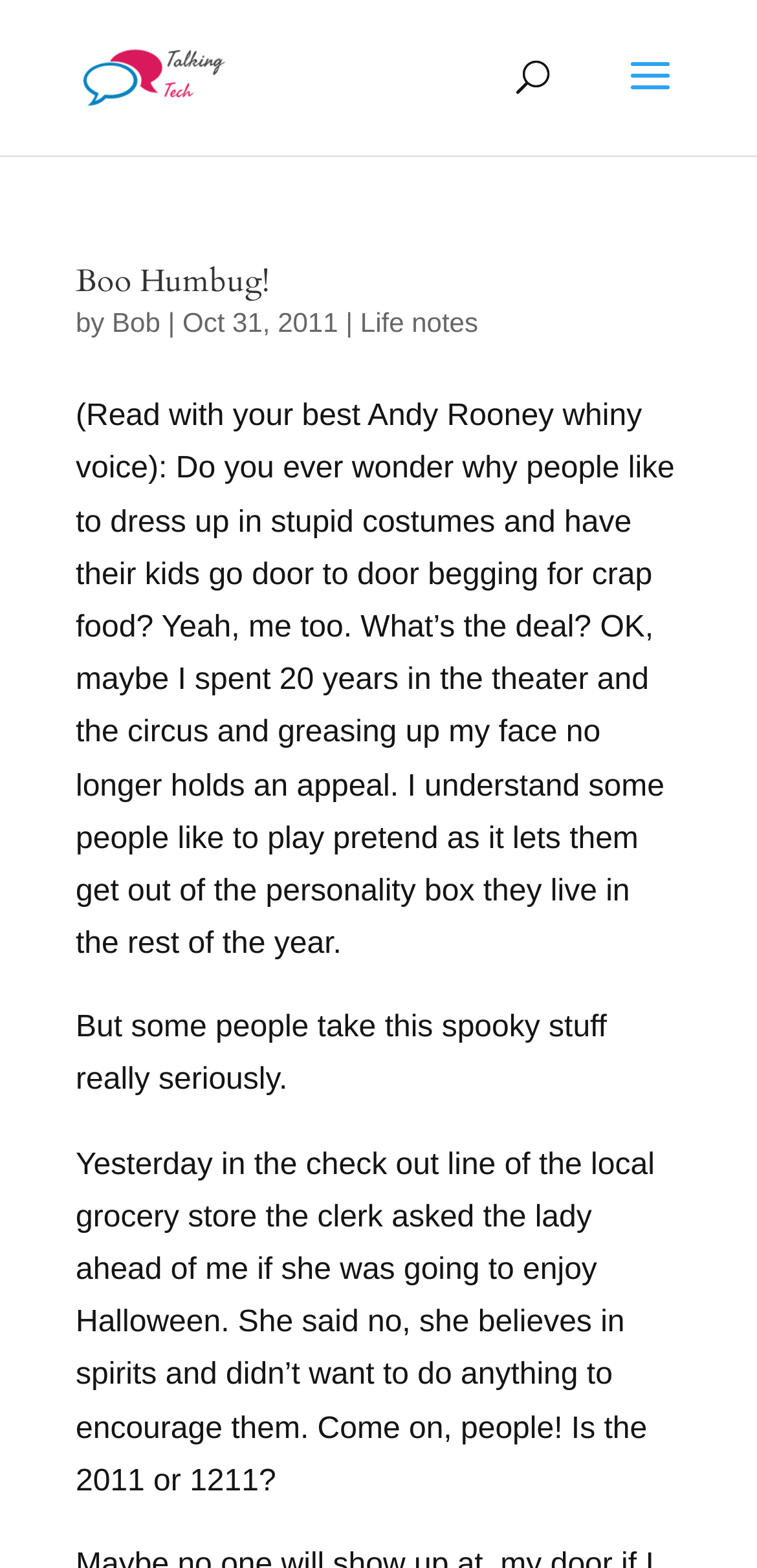Answer this question in one word or a short phrase: What is the occupation of the author mentioned in the article?

theater and circus